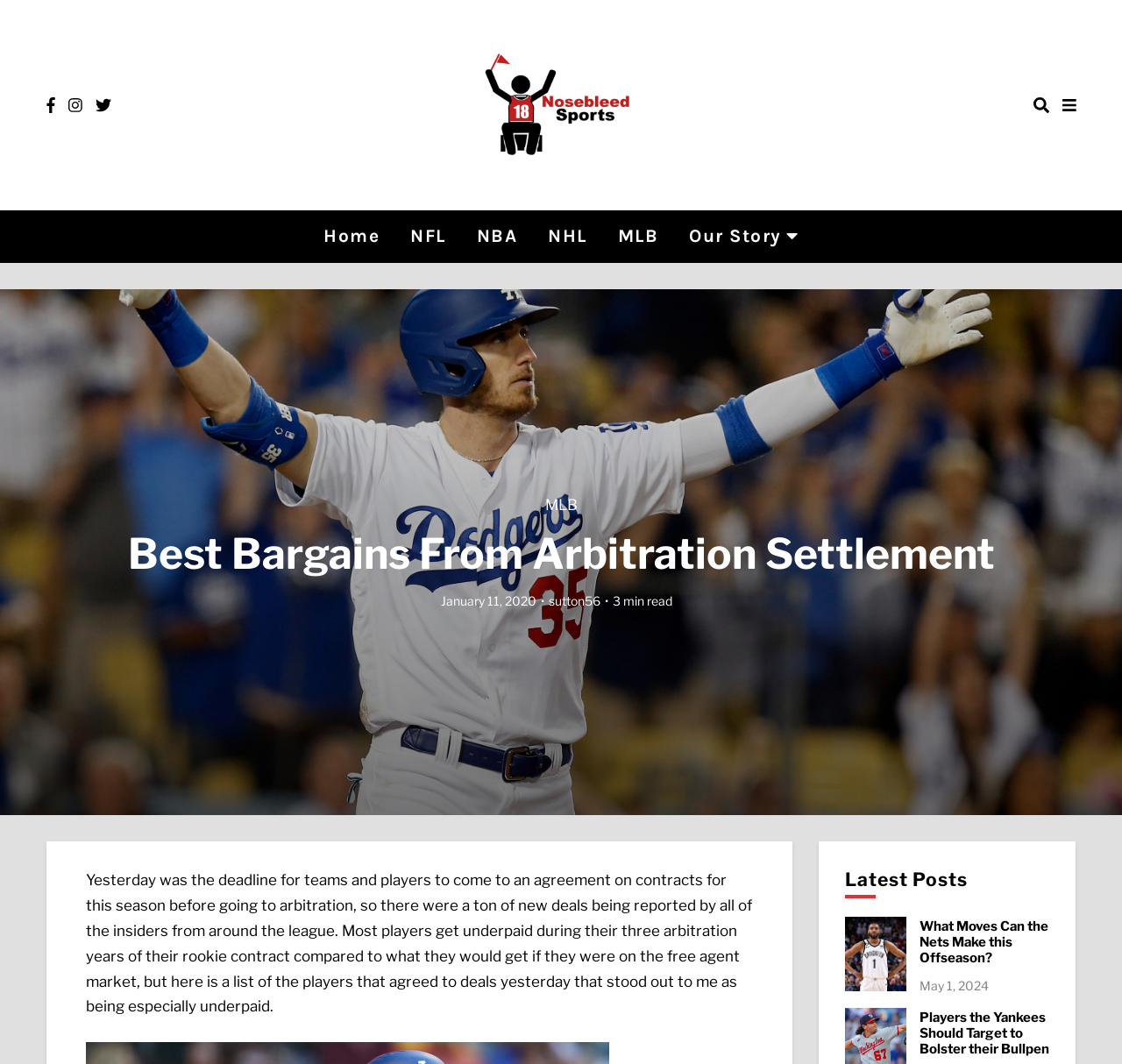Highlight the bounding box coordinates of the element you need to click to perform the following instruction: "View MLB page."

[0.486, 0.467, 0.514, 0.483]